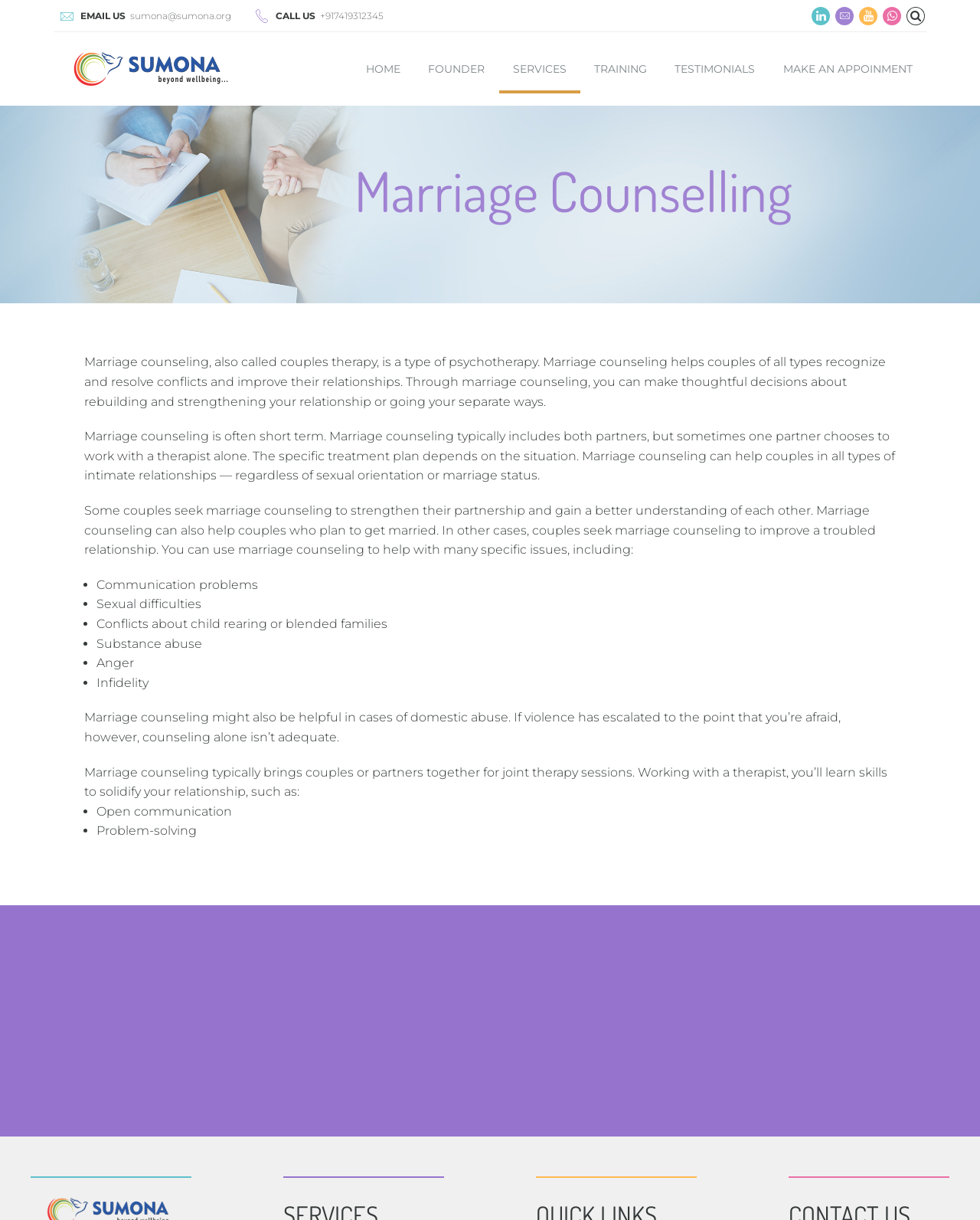Analyze the image and provide a detailed answer to the question: What skills can couples learn through marriage counseling?

The webpage states that marriage counseling can help couples learn skills such as open communication and problem-solving to solidify their relationship.